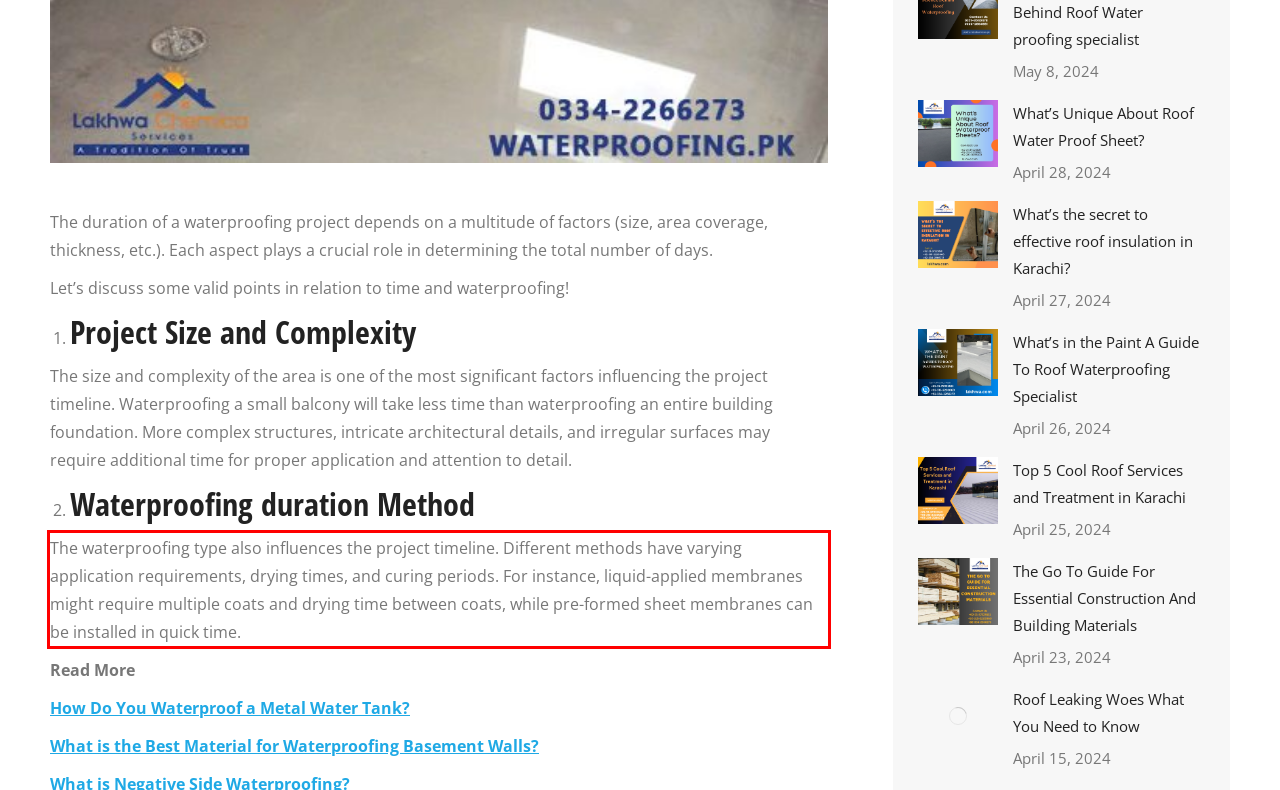You have a screenshot of a webpage with a red bounding box. Identify and extract the text content located inside the red bounding box.

The waterproofing type also influences the project timeline. Different methods have varying application requirements, drying times, and curing periods. For instance, liquid-applied membranes might require multiple coats and drying time between coats, while pre-formed sheet membranes can be installed in quick time.